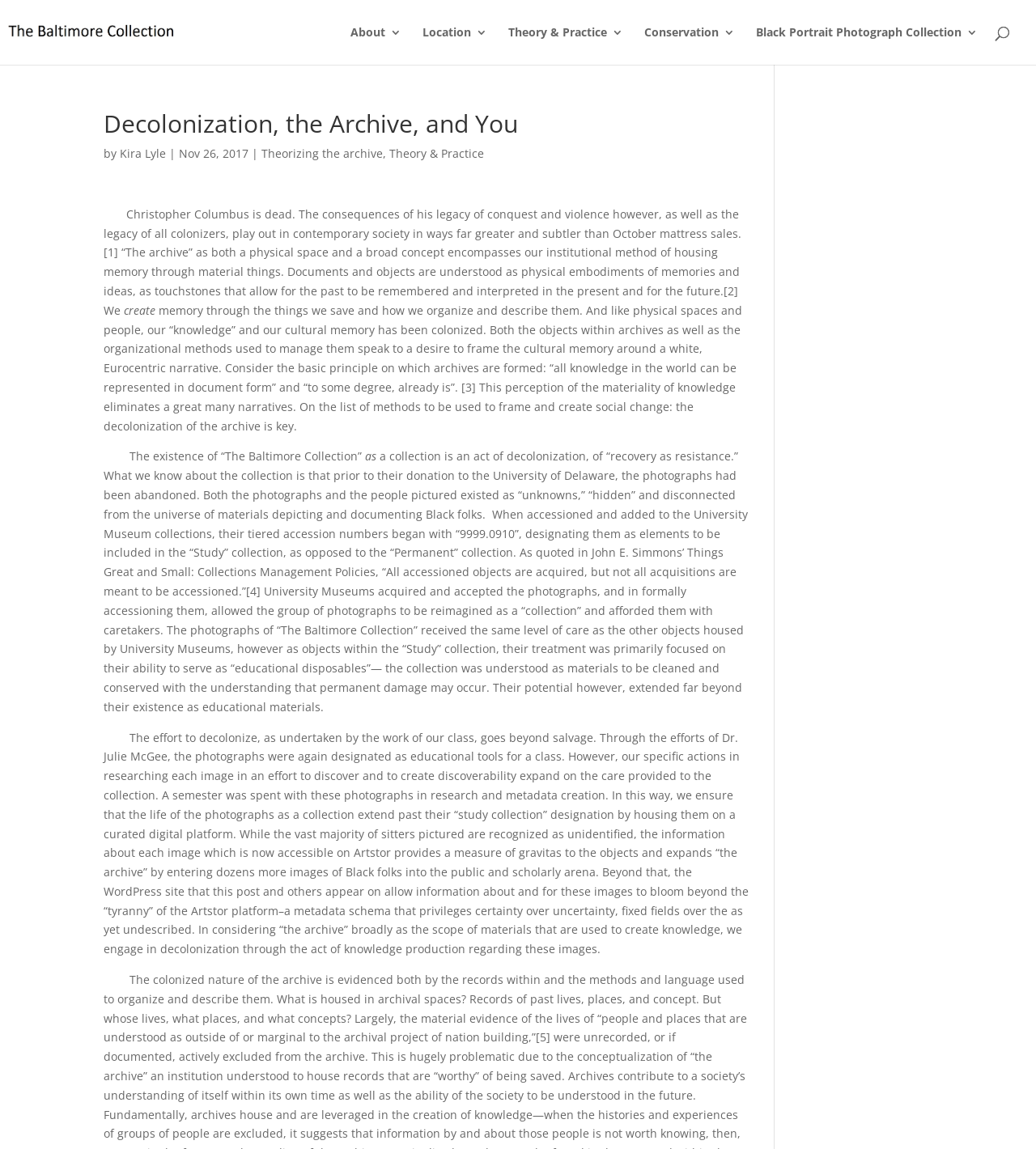Using the element description: "Black Portrait Photograph Collection", determine the bounding box coordinates. The coordinates should be in the format [left, top, right, bottom], with values between 0 and 1.

[0.73, 0.023, 0.944, 0.056]